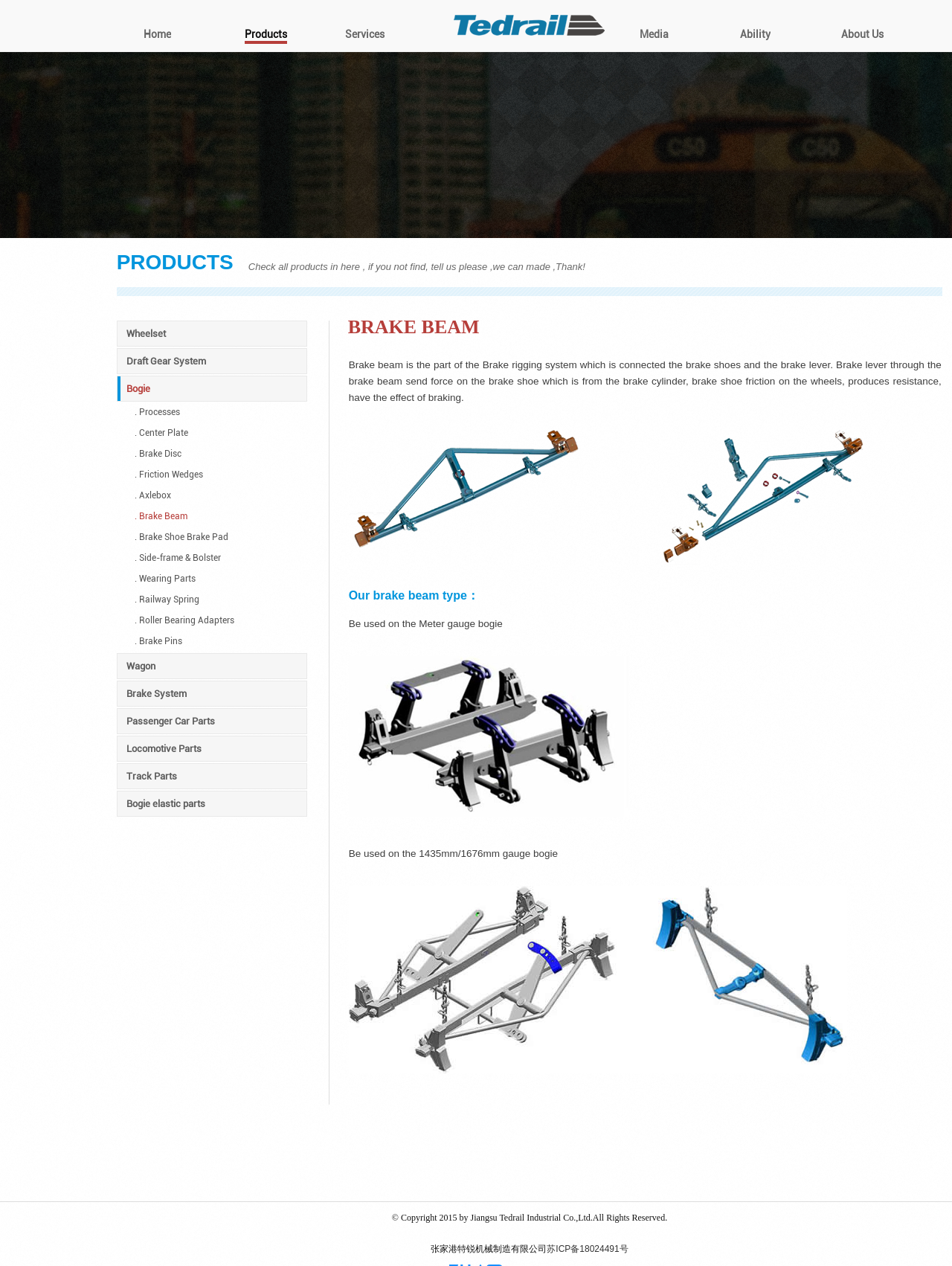Locate the bounding box coordinates of the area where you should click to accomplish the instruction: "Check the Wheelset product".

[0.122, 0.253, 0.322, 0.274]